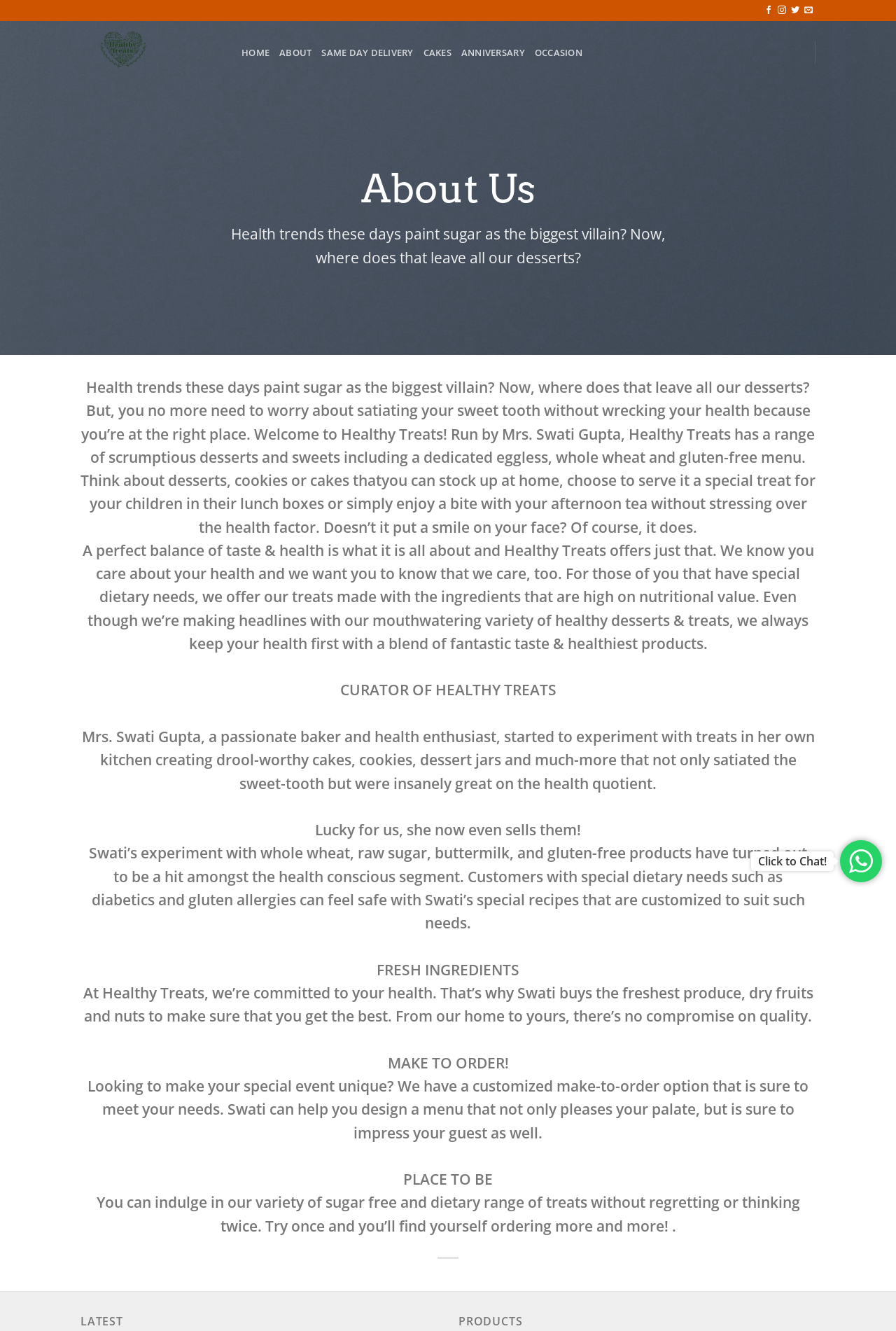Can you find the bounding box coordinates for the element that needs to be clicked to execute this instruction: "View ABOUT page"? The coordinates should be given as four float numbers between 0 and 1, i.e., [left, top, right, bottom].

[0.312, 0.029, 0.348, 0.05]